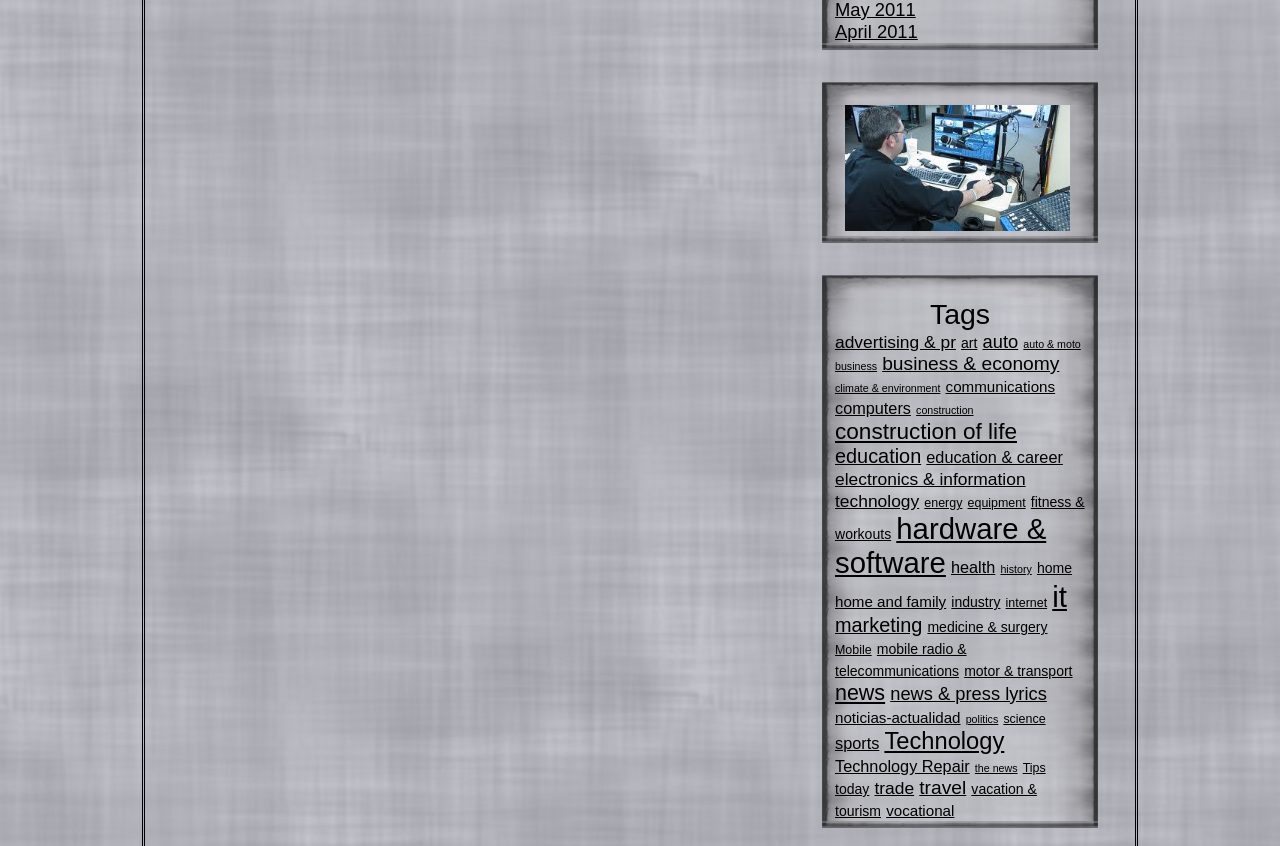Determine the coordinates of the bounding box for the clickable area needed to execute this instruction: "Explore 'Technology'".

[0.691, 0.861, 0.785, 0.891]